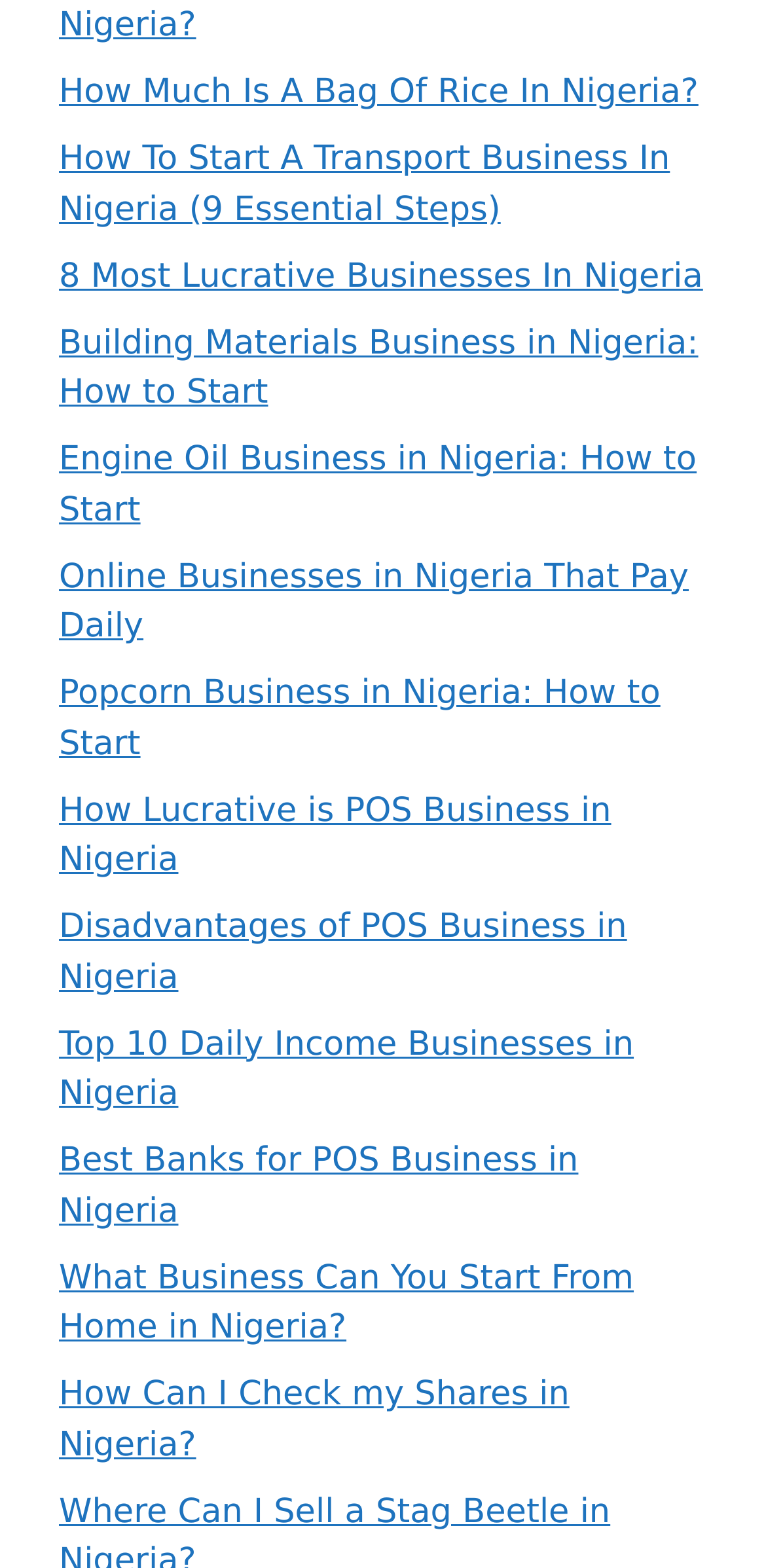What is the common theme among the links?
Based on the image content, provide your answer in one word or a short phrase.

Business in Nigeria